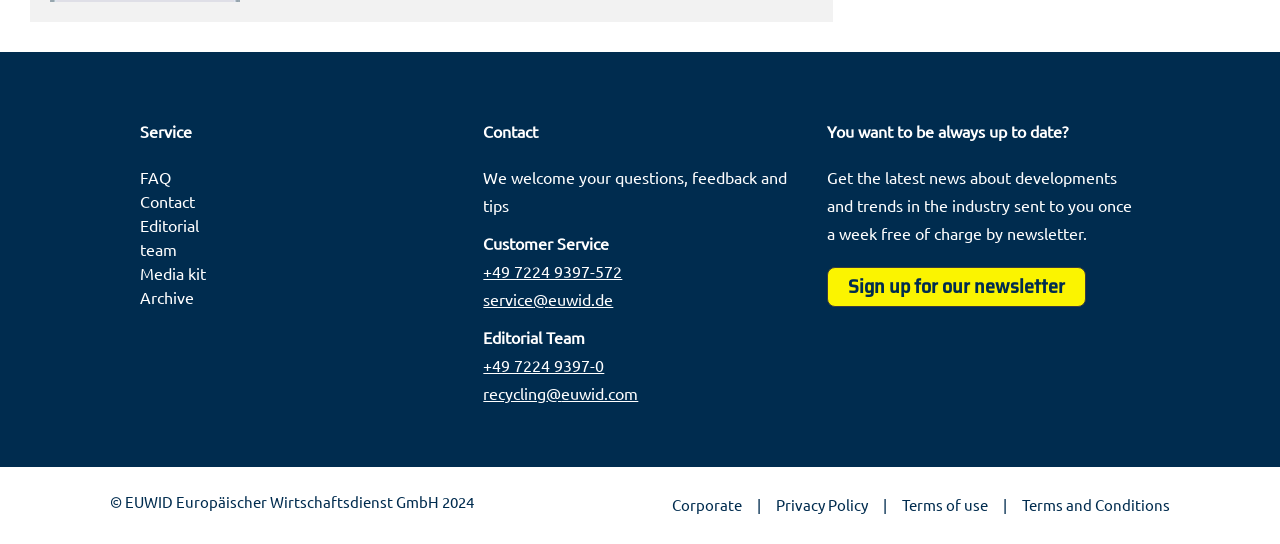Locate the bounding box coordinates of the element to click to perform the following action: 'Visit the FAQ page'. The coordinates should be given as four float values between 0 and 1, in the form of [left, top, right, bottom].

[0.109, 0.303, 0.175, 0.347]